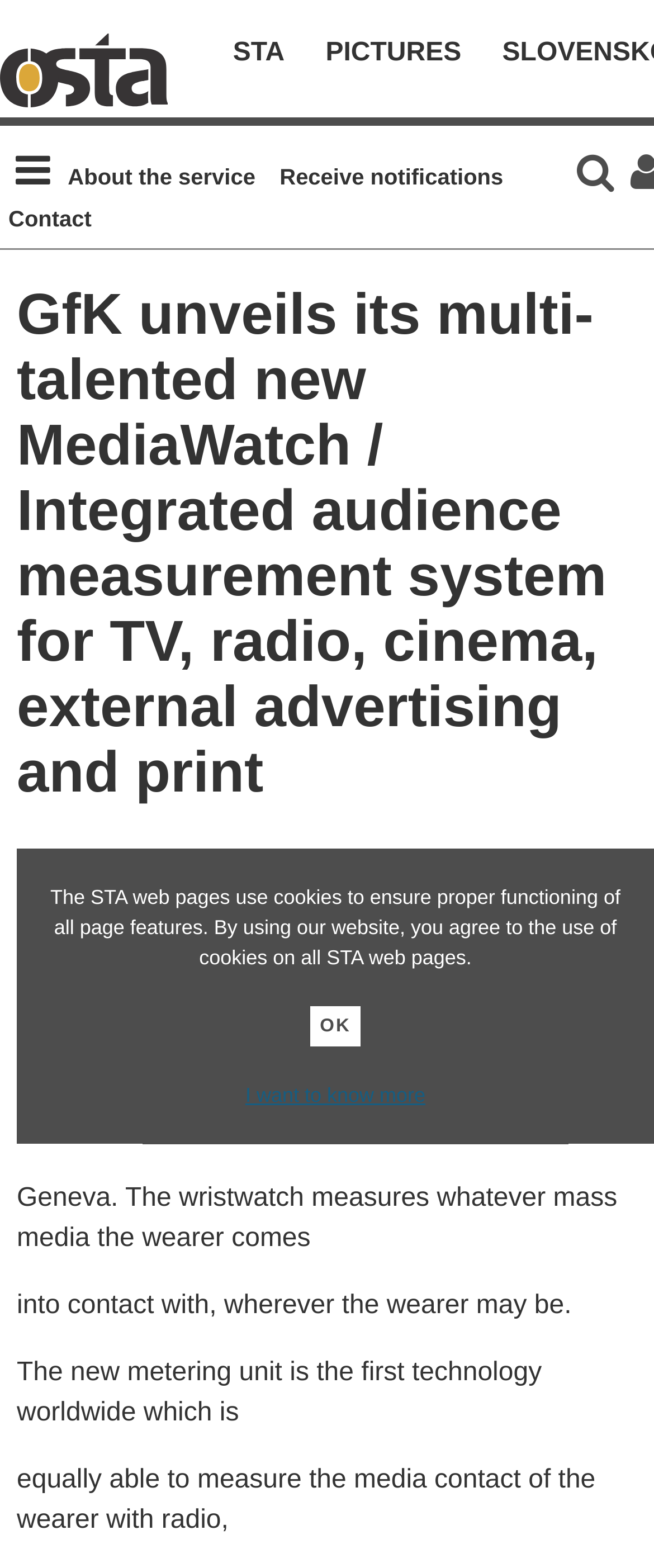Can you find the bounding box coordinates for the element that needs to be clicked to execute this instruction: "Learn more about cookies"? The coordinates should be given as four float numbers between 0 and 1, i.e., [left, top, right, bottom].

[0.375, 0.691, 0.65, 0.706]